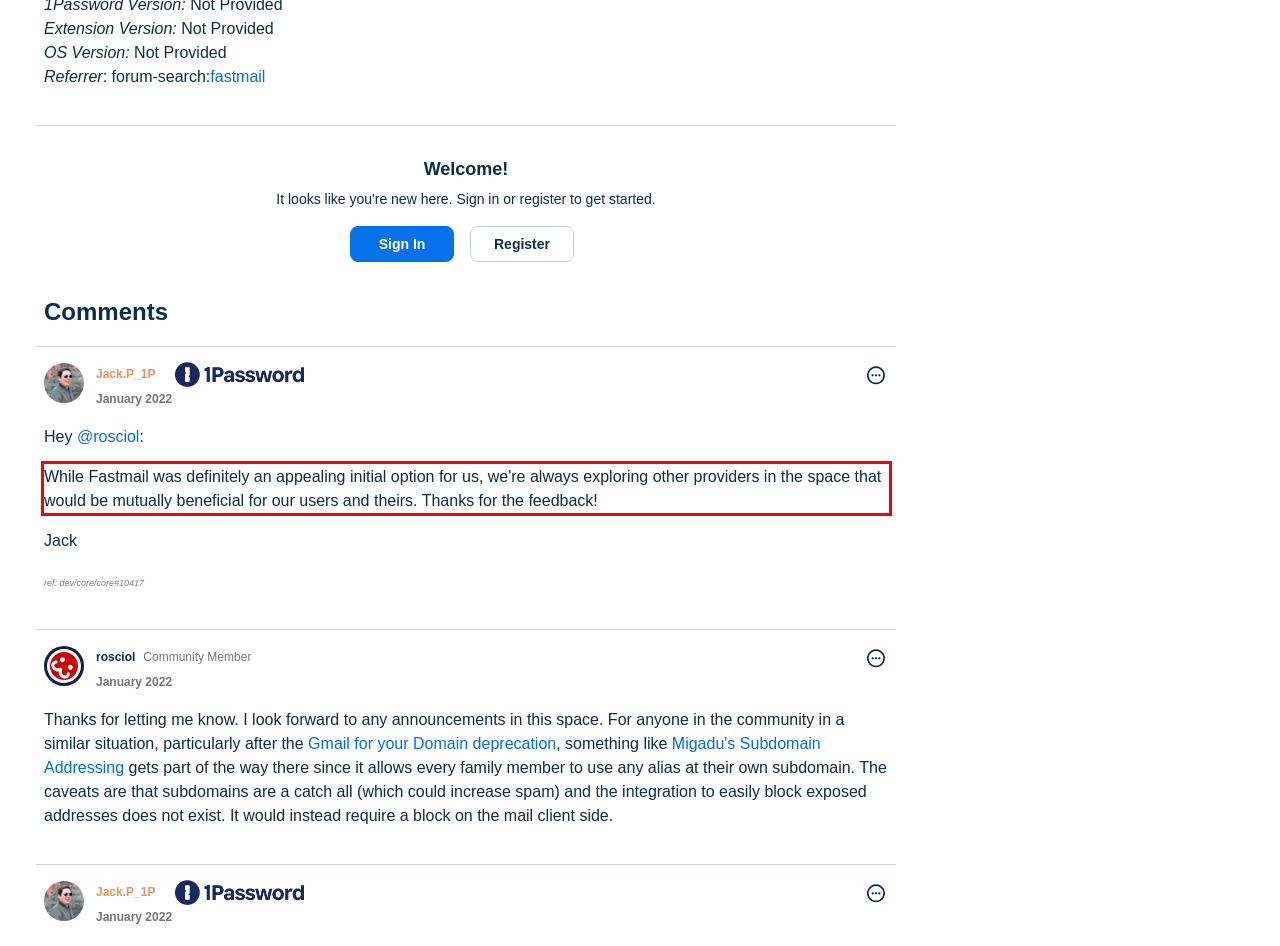Analyze the red bounding box in the provided webpage screenshot and generate the text content contained within.

While Fastmail was definitely an appealing initial option for us, we're always exploring other providers in the space that would be mutually beneficial for our users and theirs. Thanks for the feedback!